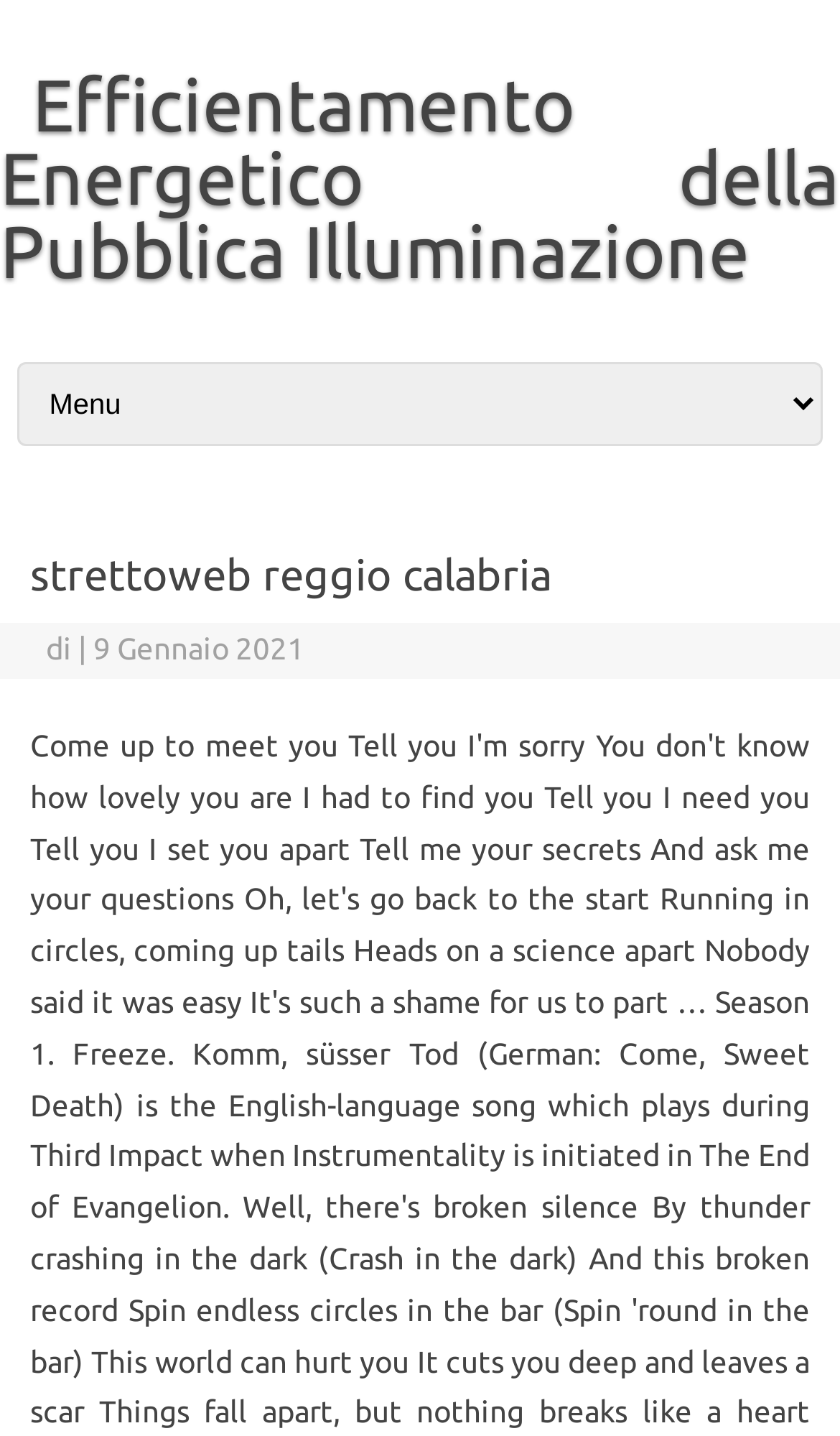Please find the top heading of the webpage and generate its text.

strettoweb reggio calabria